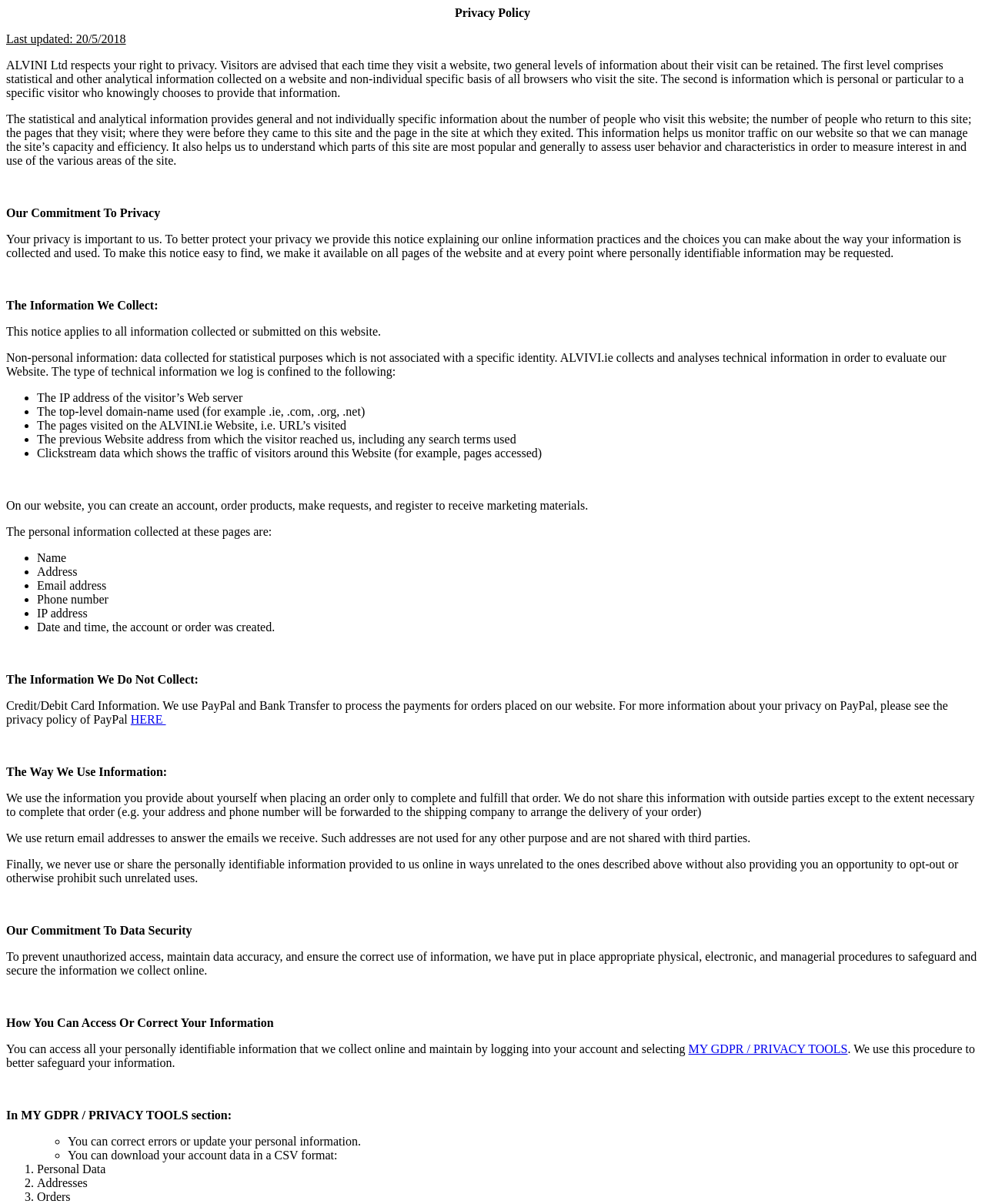Please give a one-word or short phrase response to the following question: 
What type of information is collected by ALVINI Ltd?

Non-personal and personal information